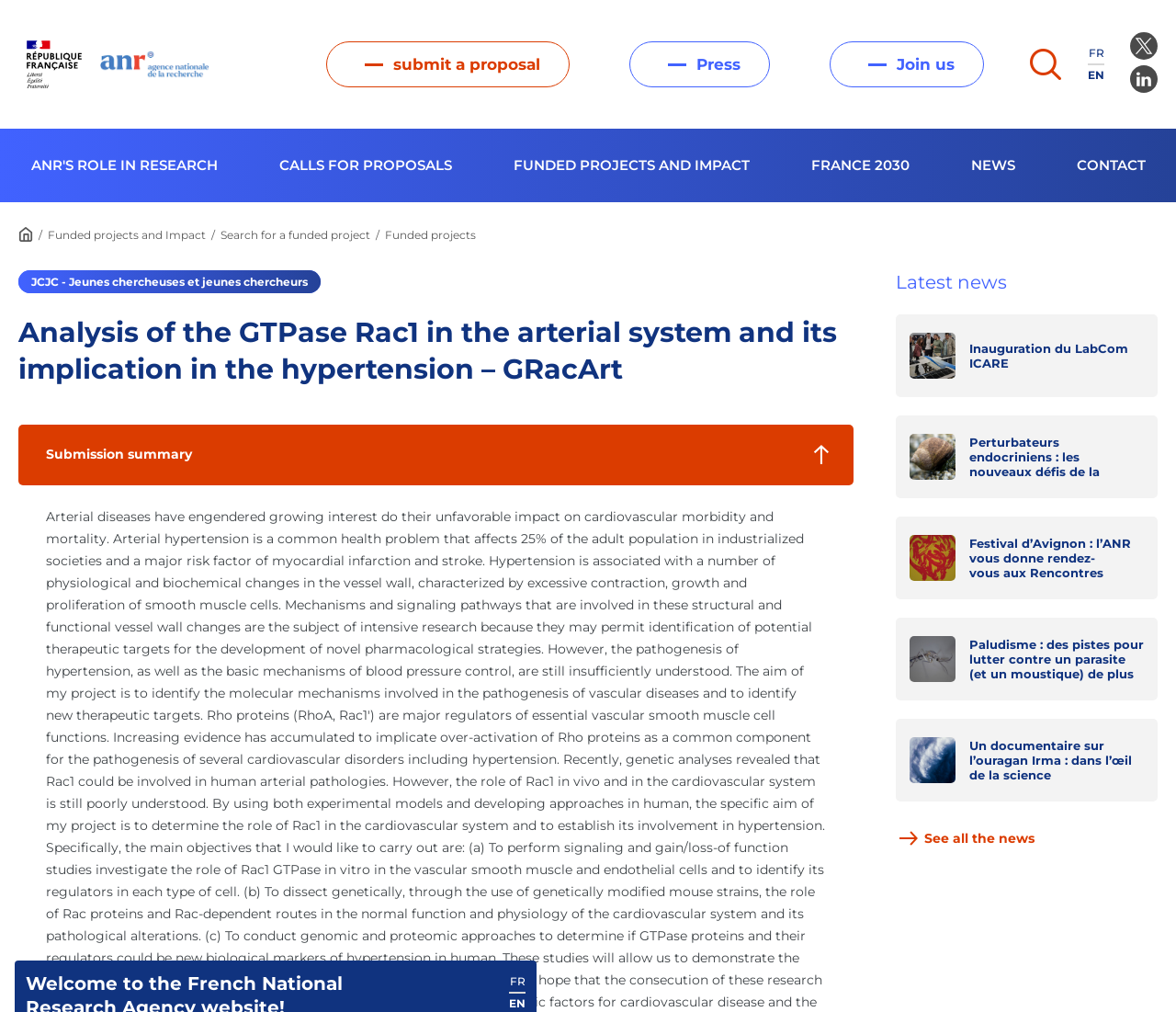Please give the bounding box coordinates of the area that should be clicked to fulfill the following instruction: "View the 'Funded projects and Impact' page". The coordinates should be in the format of four float numbers from 0 to 1, i.e., [left, top, right, bottom].

[0.41, 0.127, 0.663, 0.2]